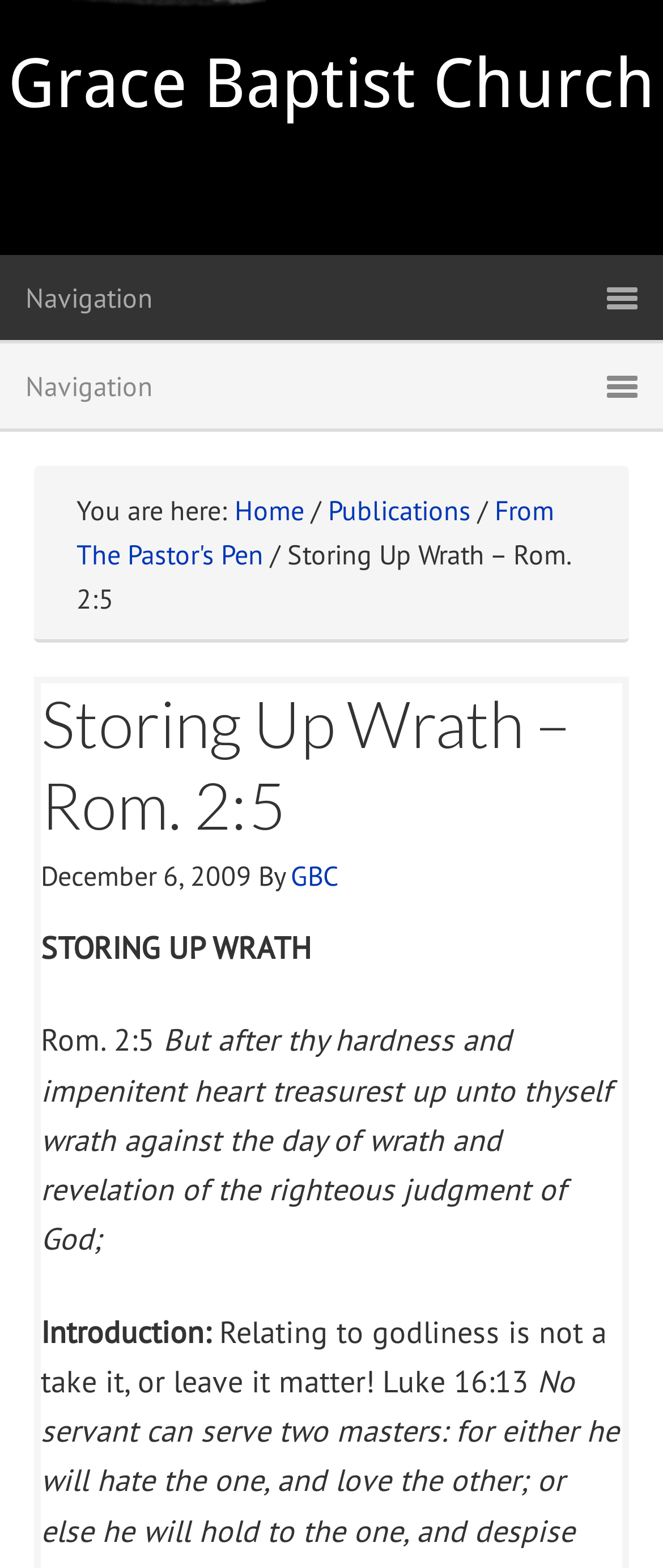Using the description "Grace Baptist Church", predict the bounding box of the relevant HTML element.

[0.012, 0.028, 0.988, 0.079]